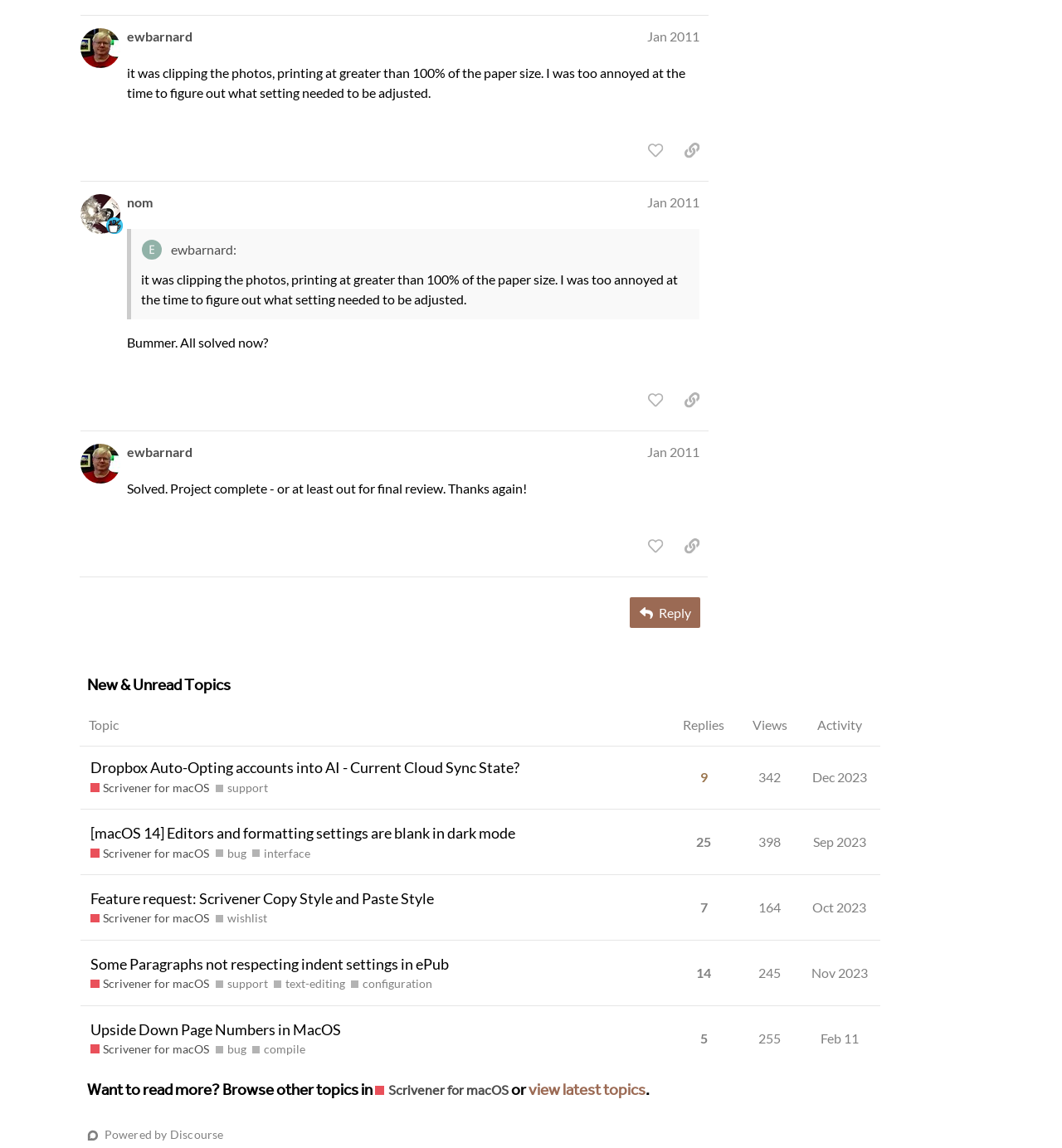Refer to the image and provide an in-depth answer to the question:
What is the purpose of the 'Reply' button?

The 'Reply' button is located at the bottom of the webpage, and its purpose is to allow users to respond to a post or topic. This is evident from its position and the context of the surrounding elements, which are related to posting and responding to topics.